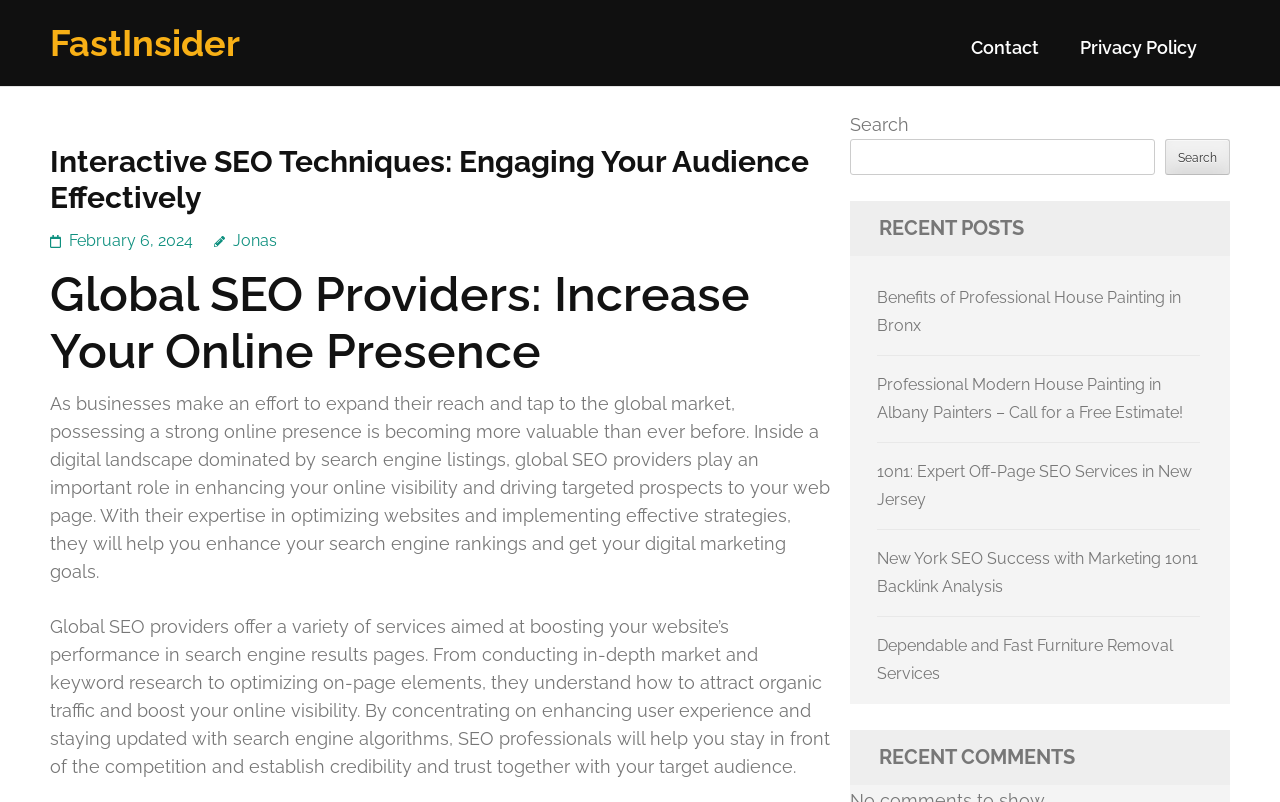What is the author of the article?
Examine the image closely and answer the question with as much detail as possible.

I found the author's name by looking at the header section of the webpage, where it says 'Interactive SEO Techniques: Engaging Your Audience Effectively' and then 'February 6, 2024' and 'Jonas', which suggests that Jonas is the author of the article.